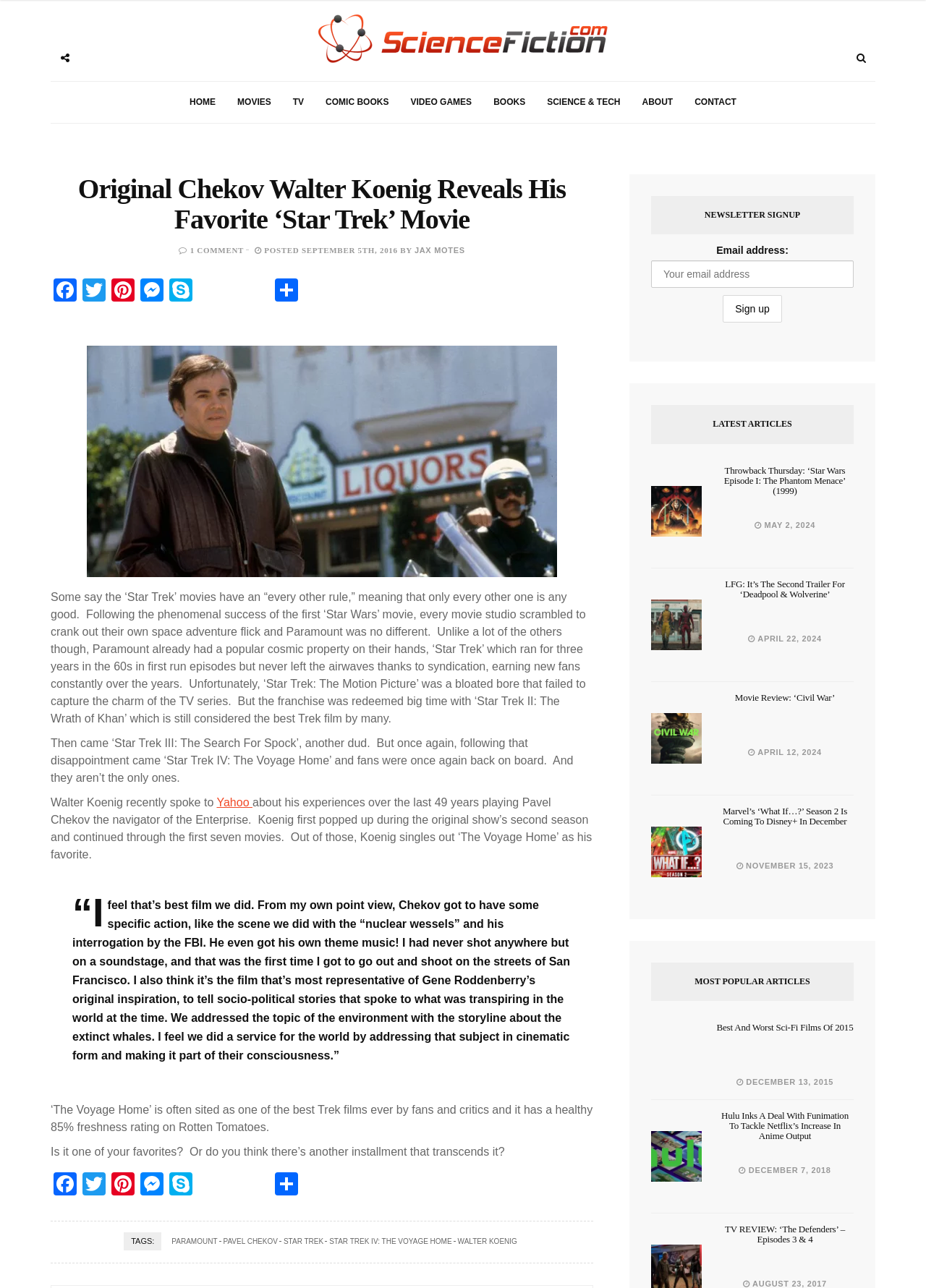Using the given element description, provide the bounding box coordinates (top-left x, top-left y, bottom-right x, bottom-right y) for the corresponding UI element in the screenshot: About

[0.682, 0.063, 0.738, 0.096]